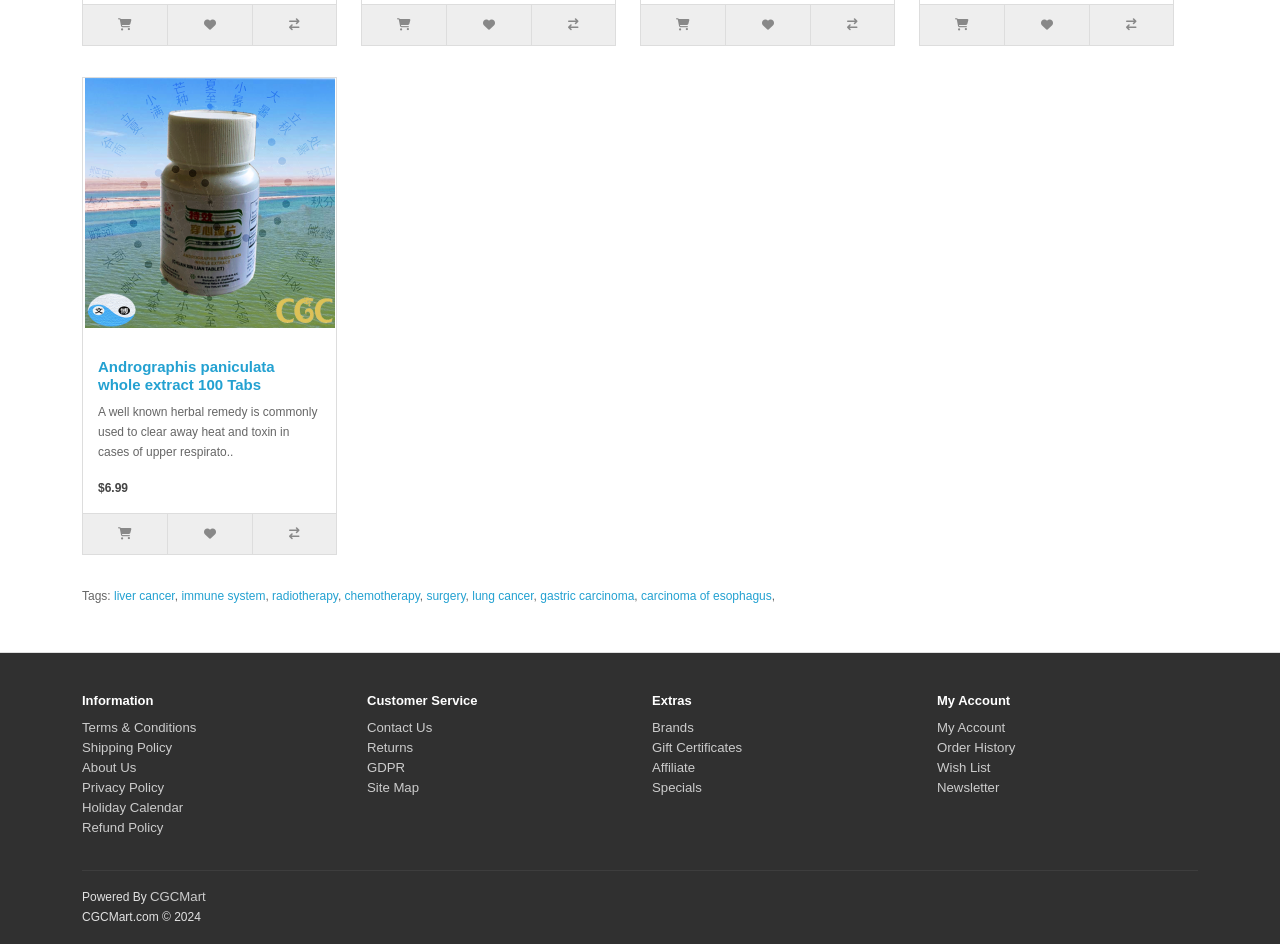Please answer the following question using a single word or phrase: 
What are the tags associated with Andrographis paniculata whole extract 100 Tabs?

liver cancer, immune system, radiotherapy, chemotherapy, surgery, lung cancer, gastric carcinoma, carcinoma of esophagus